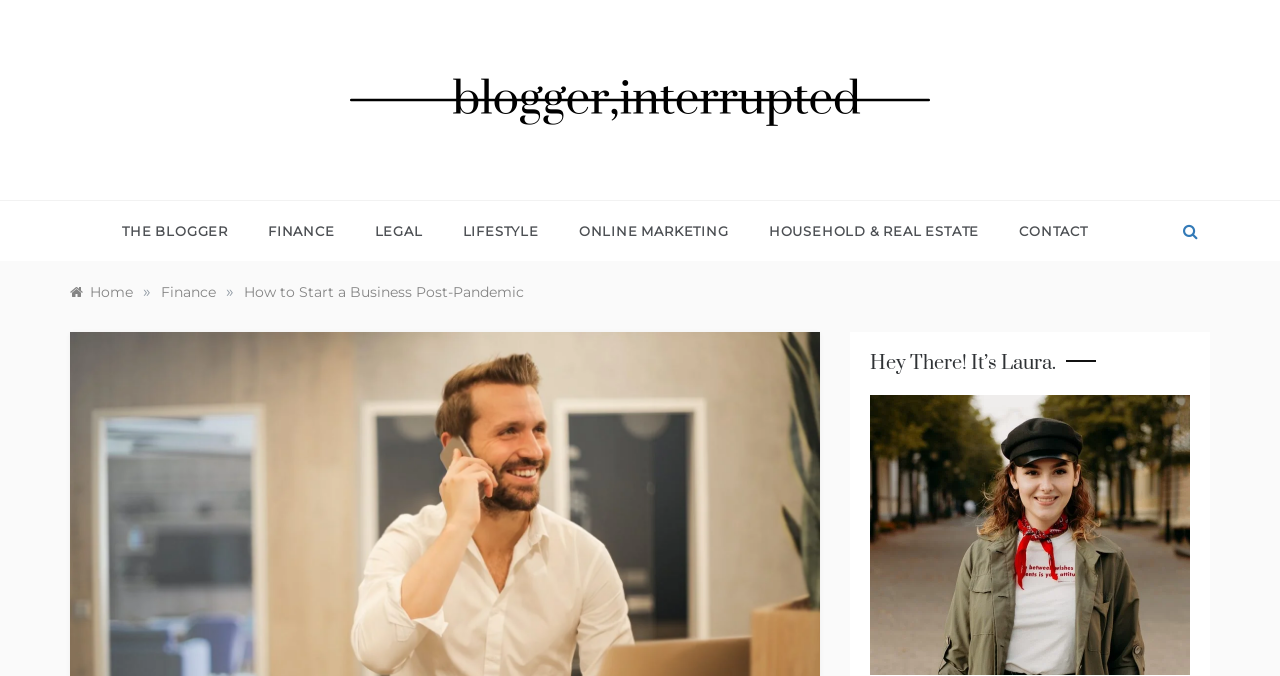Identify the bounding box coordinates of the section to be clicked to complete the task described by the following instruction: "read the article How to Start a Business Post-Pandemic". The coordinates should be four float numbers between 0 and 1, formatted as [left, top, right, bottom].

[0.191, 0.419, 0.409, 0.445]